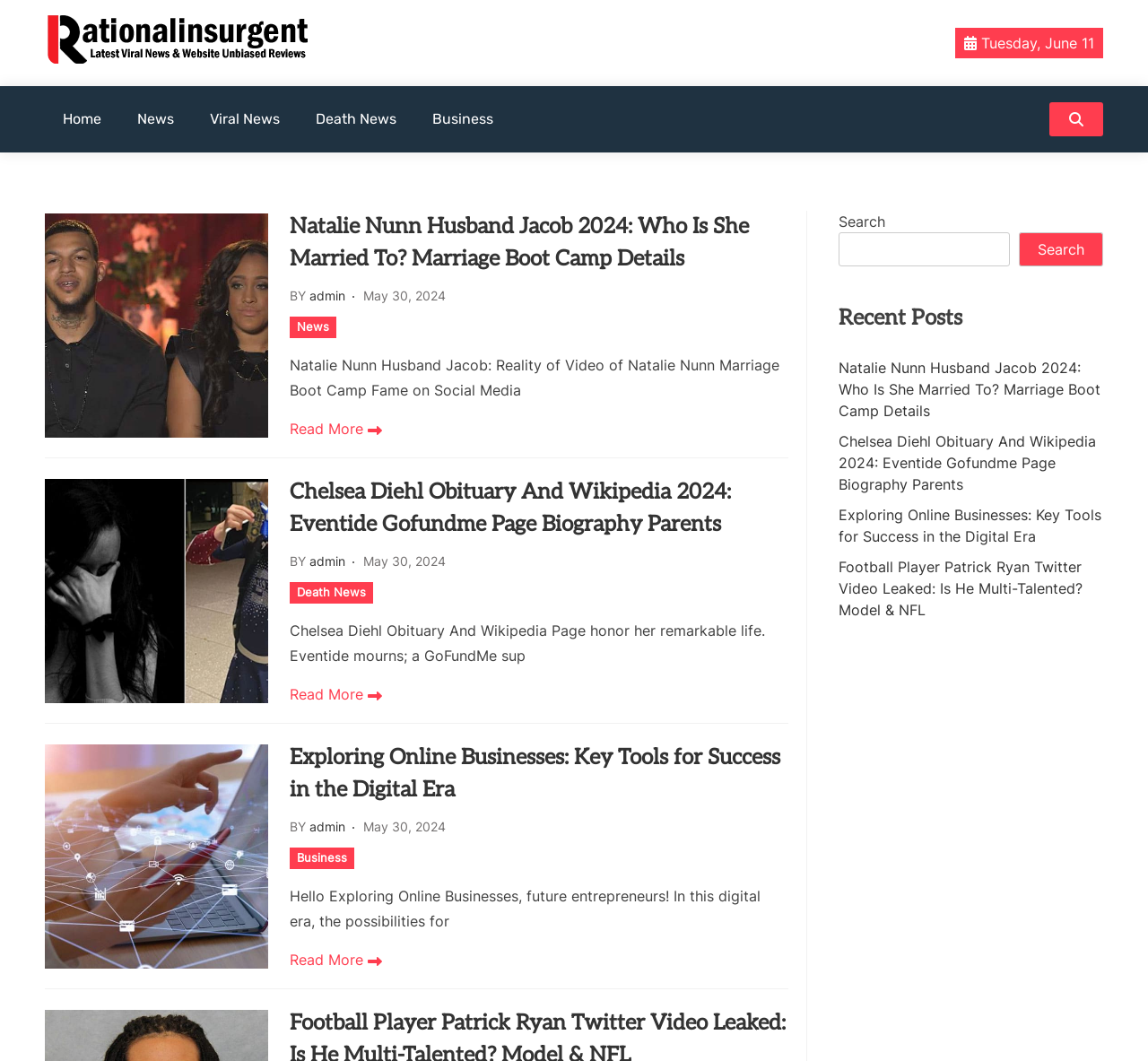Show the bounding box coordinates of the element that should be clicked to complete the task: "Search for something".

[0.73, 0.219, 0.88, 0.251]